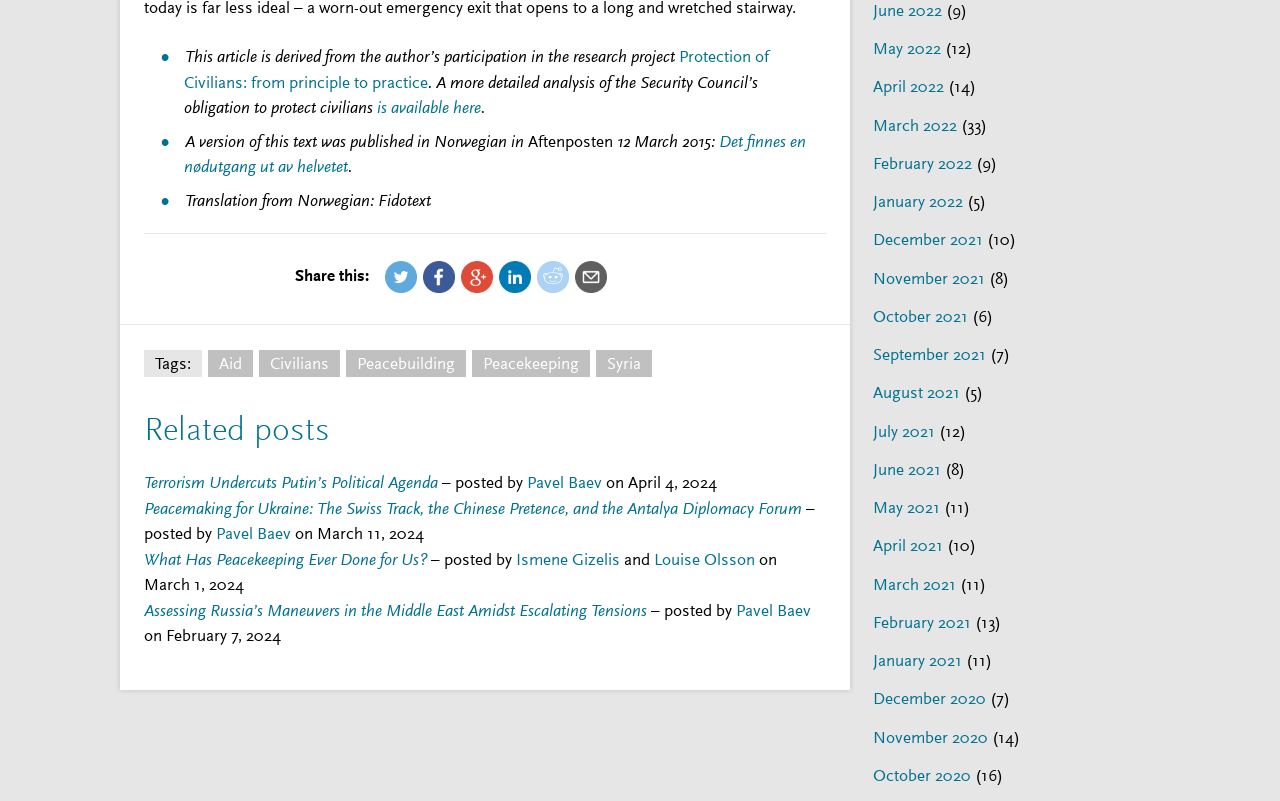Please identify the bounding box coordinates of the element's region that I should click in order to complete the following instruction: "Click to share on Twitter". The bounding box coordinates consist of four float numbers between 0 and 1, i.e., [left, top, right, bottom].

[0.301, 0.326, 0.326, 0.366]